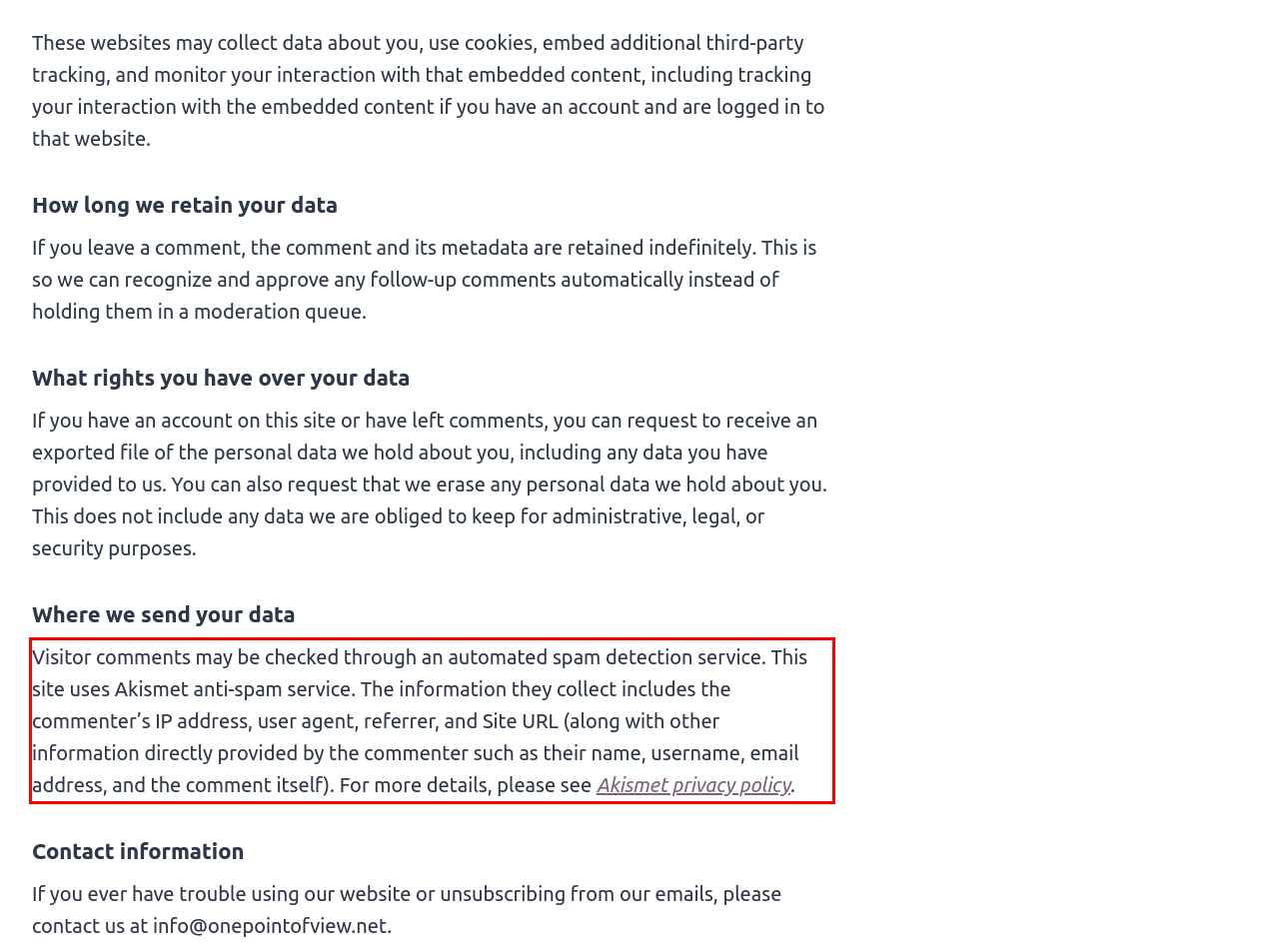Given a webpage screenshot with a red bounding box, perform OCR to read and deliver the text enclosed by the red bounding box.

Visitor comments may be checked through an automated spam detection service. This site uses Akismet anti-spam service. The information they collect includes the commenter’s IP address, user agent, referrer, and Site URL (along with other information directly provided by the commenter such as their name, username, email address, and the comment itself). For more details, please see Akismet privacy policy.